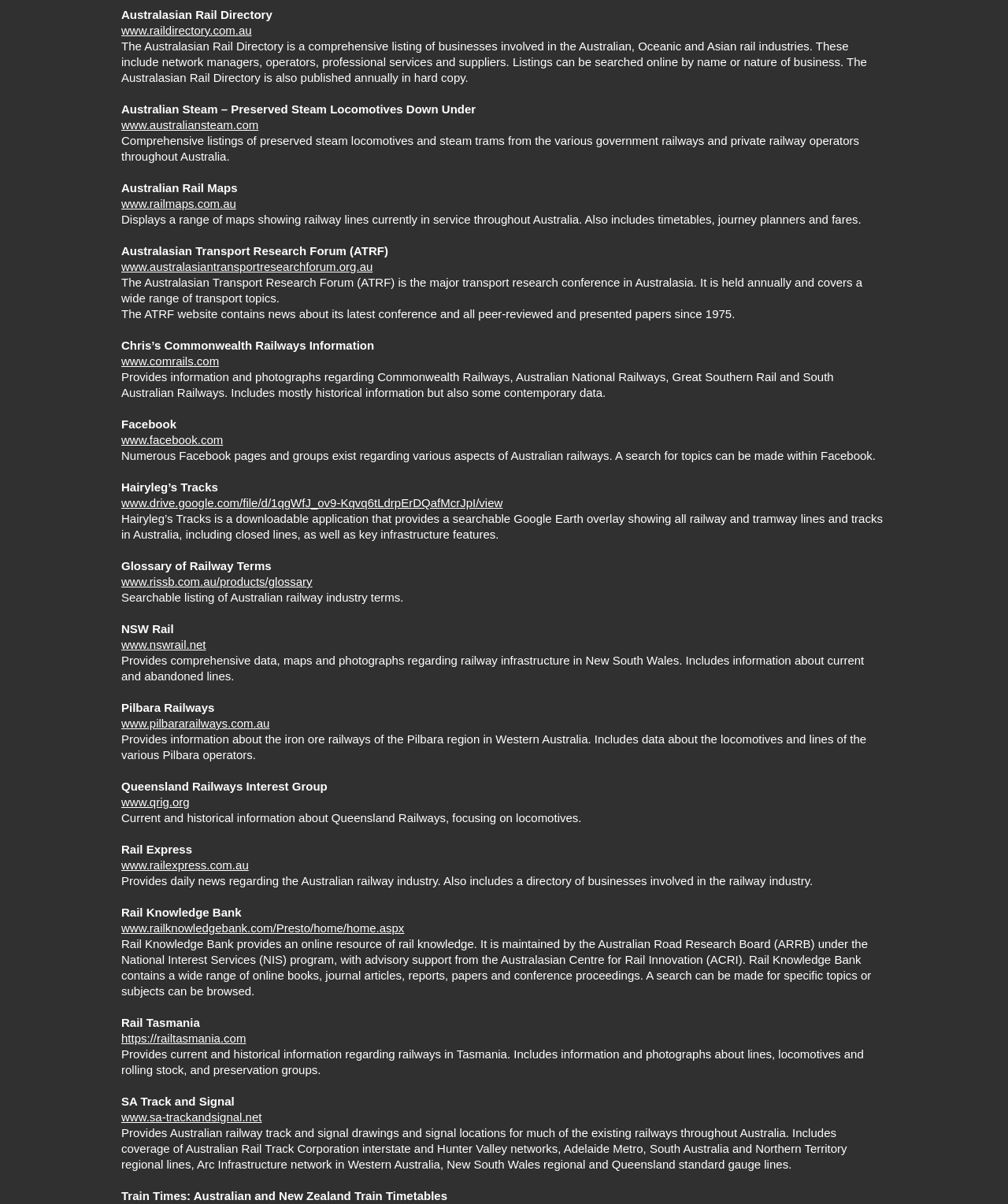Please identify the bounding box coordinates of the element's region that needs to be clicked to fulfill the following instruction: "Learn about the Australasian Transport Research Forum (ATRF)". The bounding box coordinates should consist of four float numbers between 0 and 1, i.e., [left, top, right, bottom].

[0.12, 0.215, 0.37, 0.228]